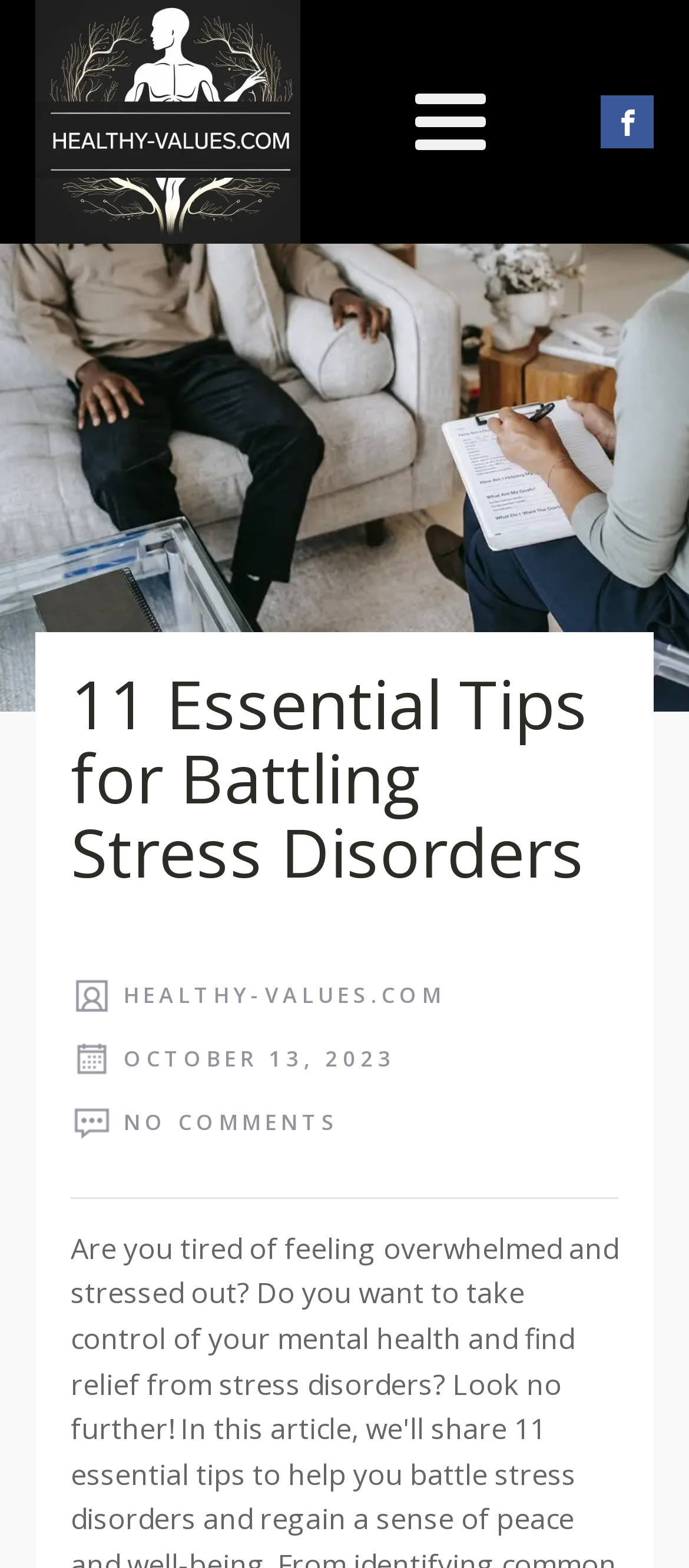What is the topic of the article?
Using the information presented in the image, please offer a detailed response to the question.

I found the topic of the article by looking at the heading element with the text '11 Essential Tips for Battling Stress Disorders'. This suggests that the article is about battling stress disorders and provides 11 essential tips for doing so.